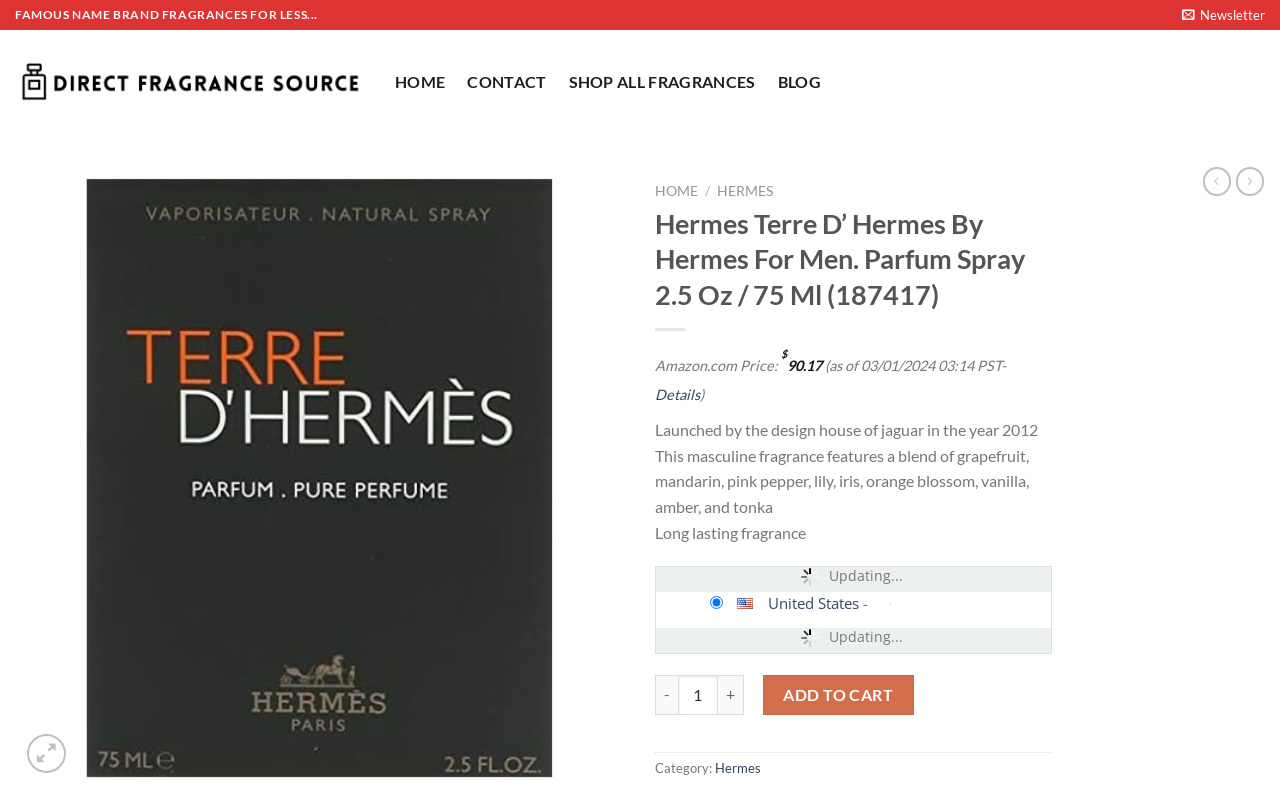Respond to the following question using a concise word or phrase: 
What is the price of the fragrance on Amazon?

$90.17